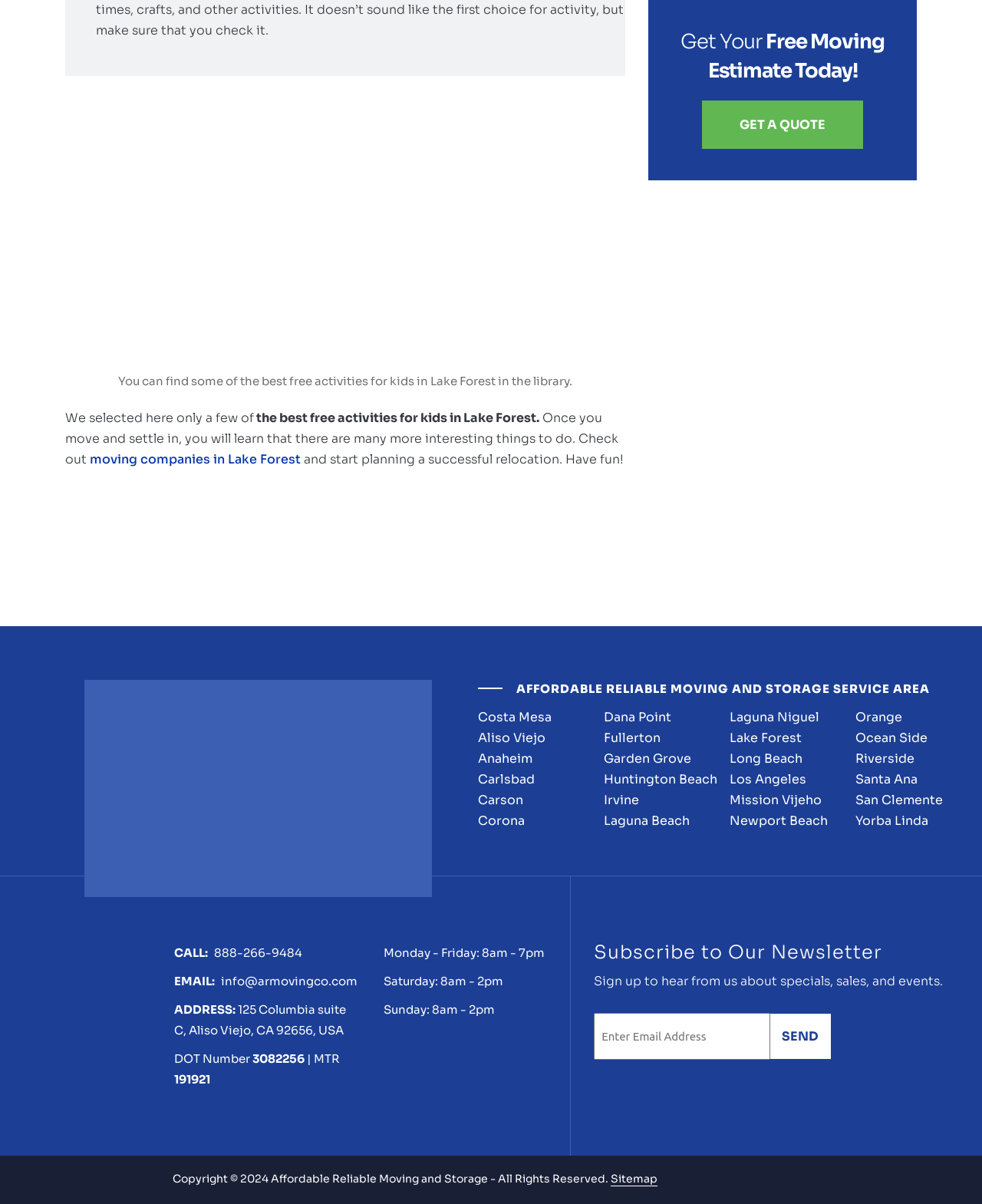Provide the bounding box coordinates of the section that needs to be clicked to accomplish the following instruction: "Visit the Facebook page."

[0.687, 0.969, 0.714, 0.991]